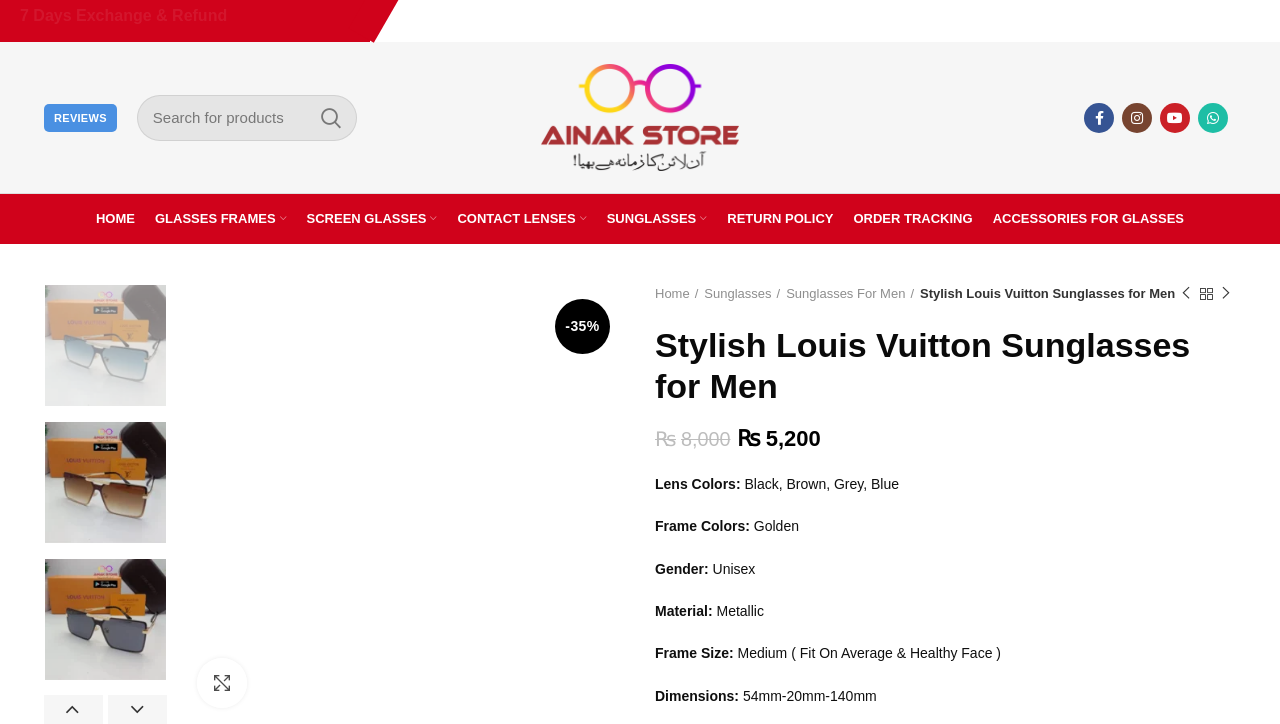Please locate the UI element described by "aria-label="YouTube social link"" and provide its bounding box coordinates.

[0.906, 0.142, 0.93, 0.183]